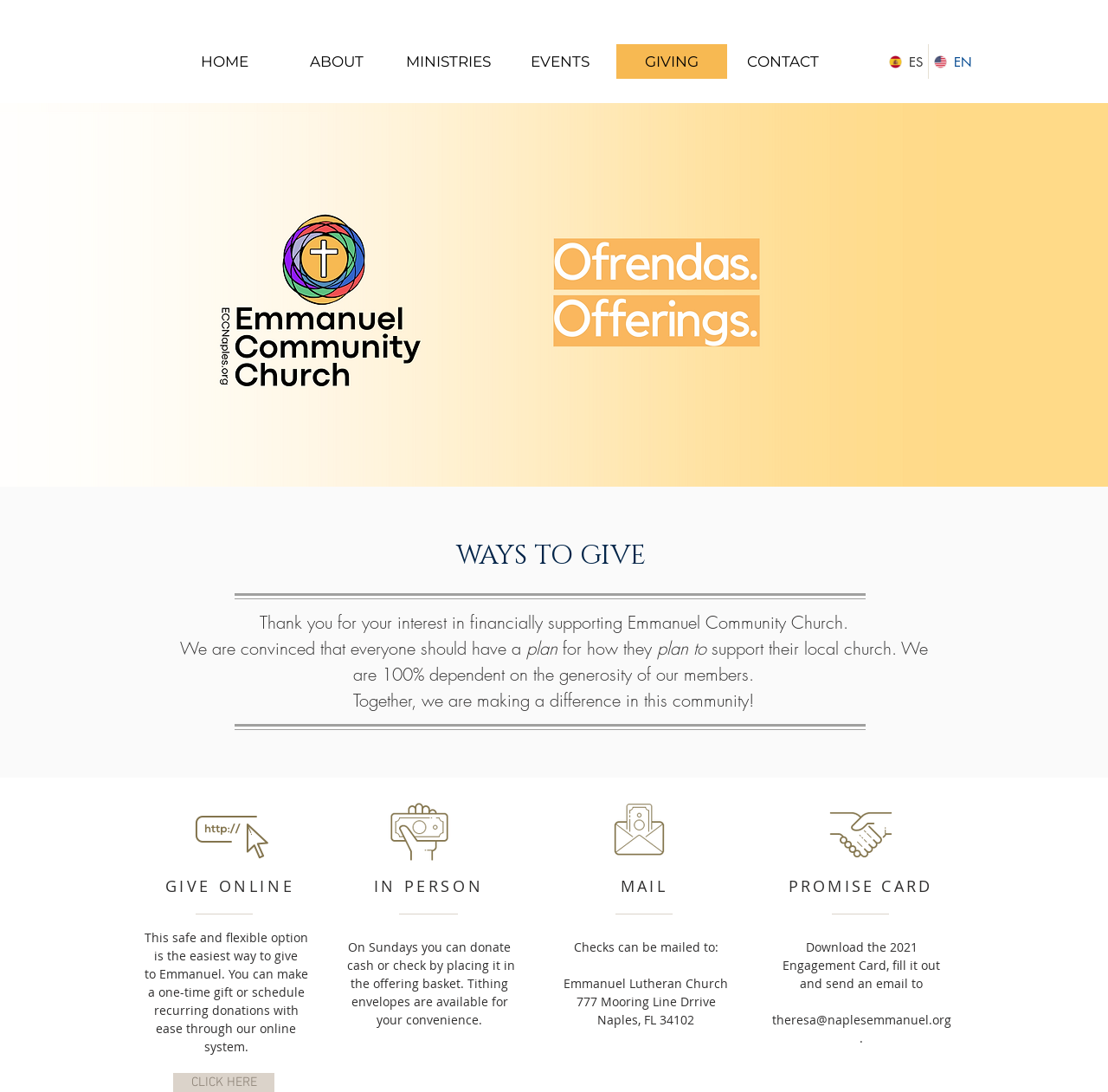Answer with a single word or phrase: 
What is the text of the first link on the top navigation bar?

HOME